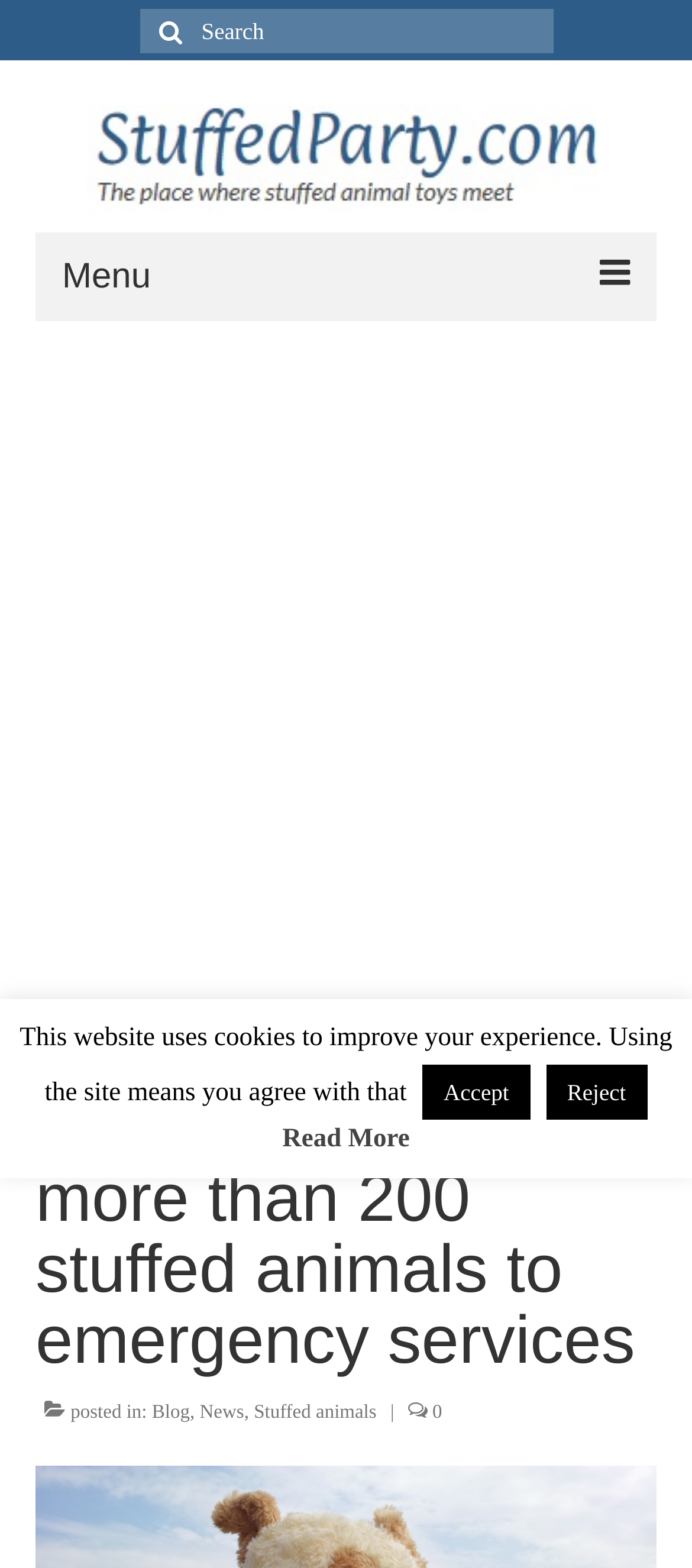Respond with a single word or phrase to the following question:
How many links are in the main menu?

8